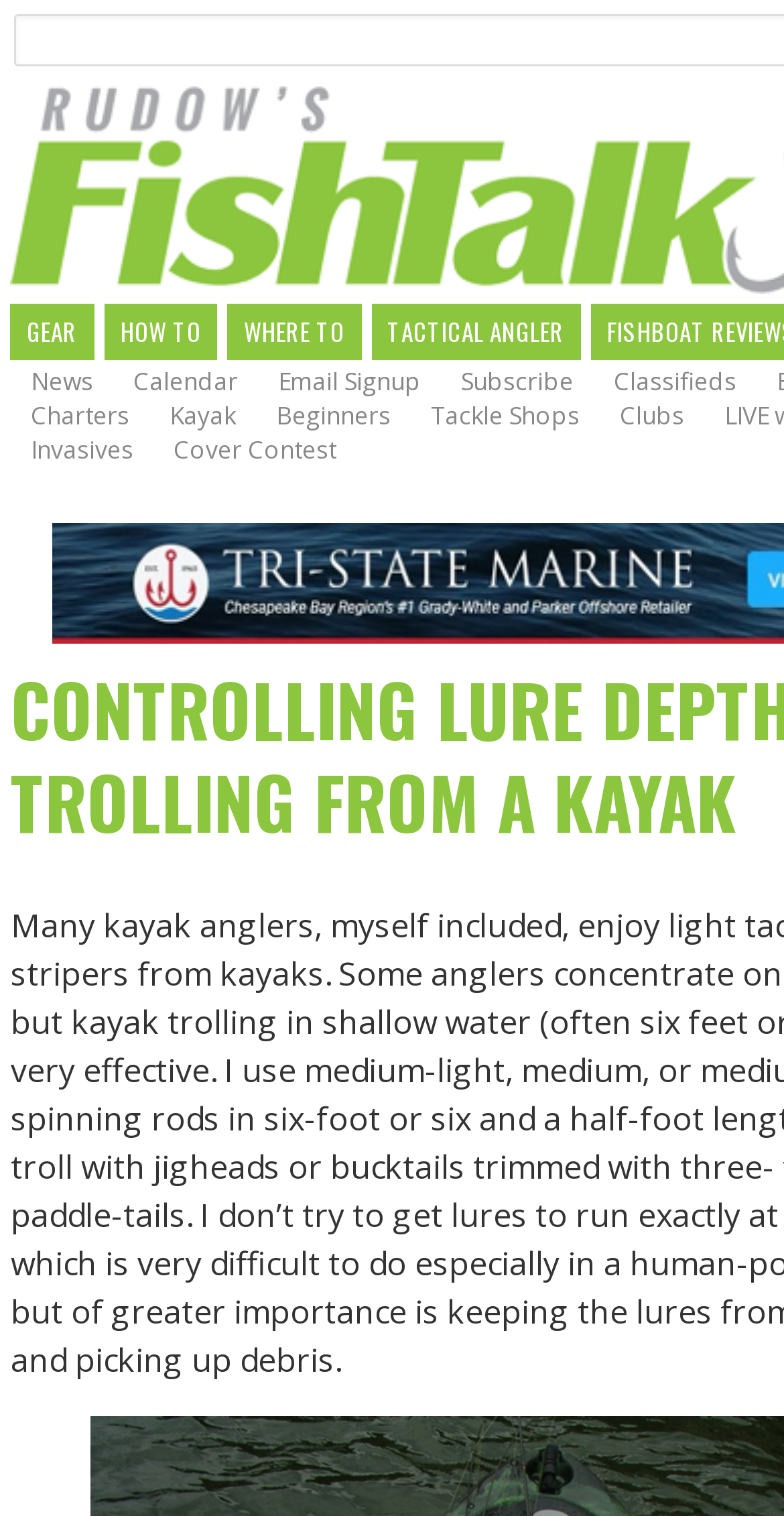Use a single word or phrase to answer the question:
Is there a link to 'Kayak' on the webpage?

Yes